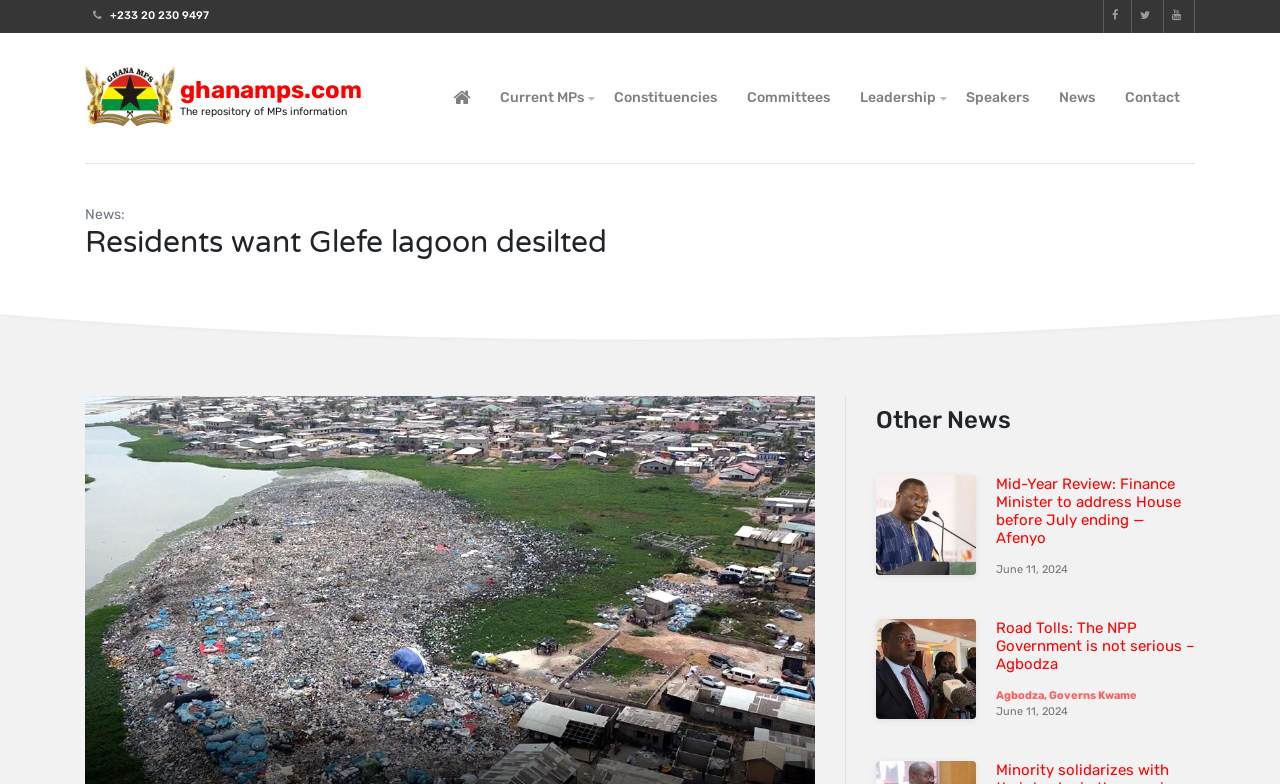Locate and extract the text of the main heading on the webpage.

Residents want Glefe lagoon desilted